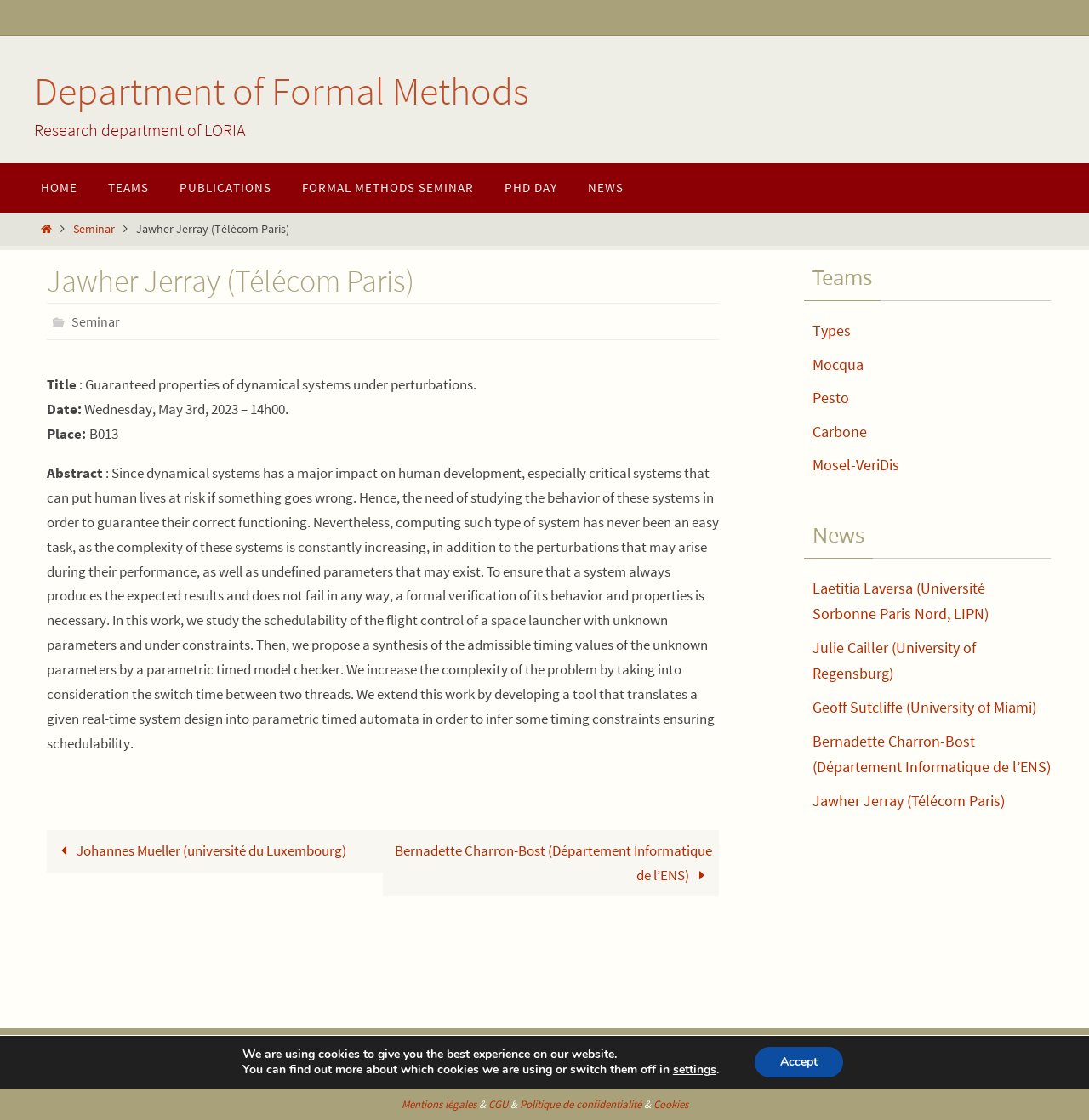Use one word or a short phrase to answer the question provided: 
What is the name of the tool developed in the research?

Parametric timed model checker